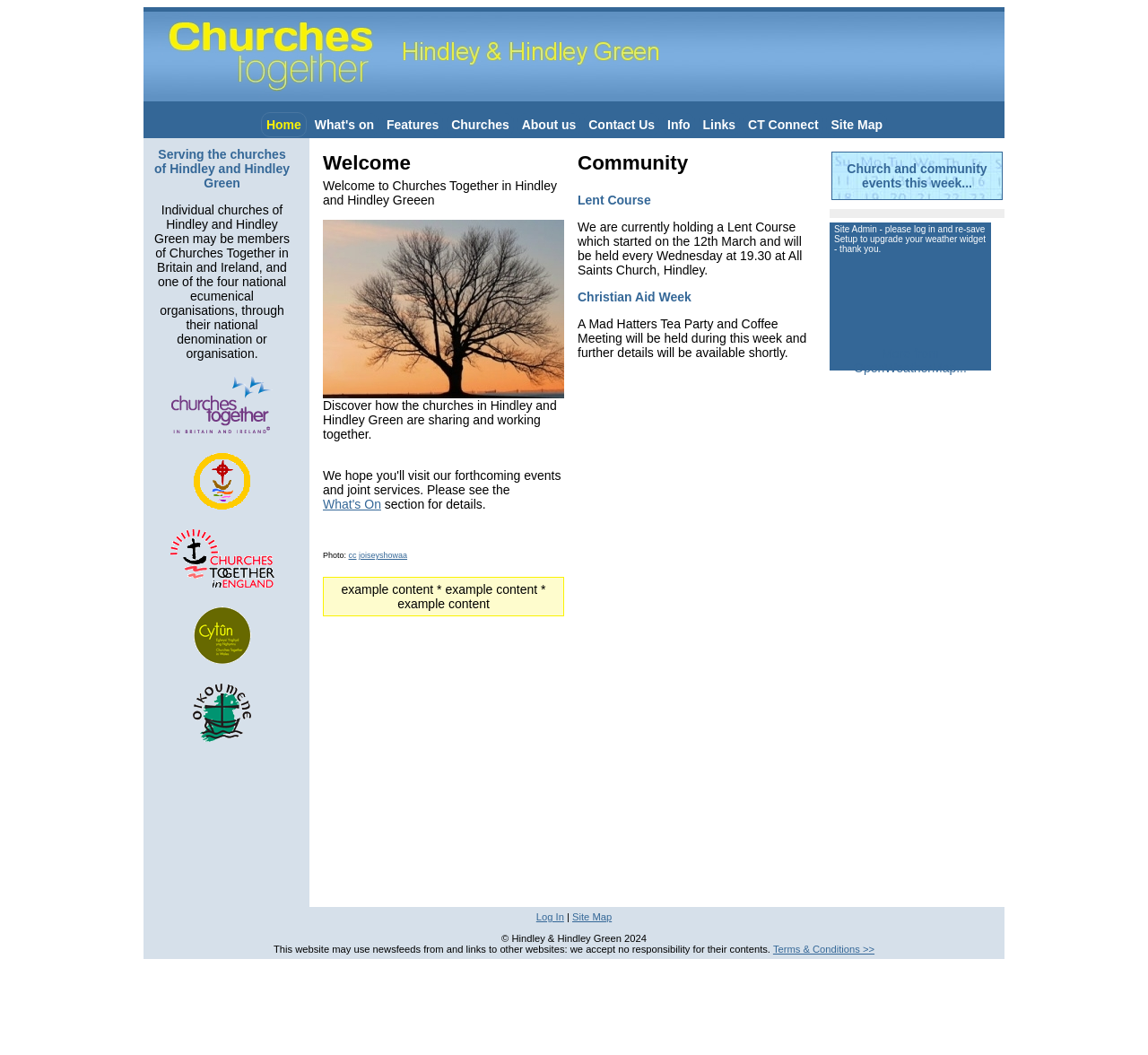What is the purpose of the Lent Course?
Answer briefly with a single word or phrase based on the image.

Held every Wednesday